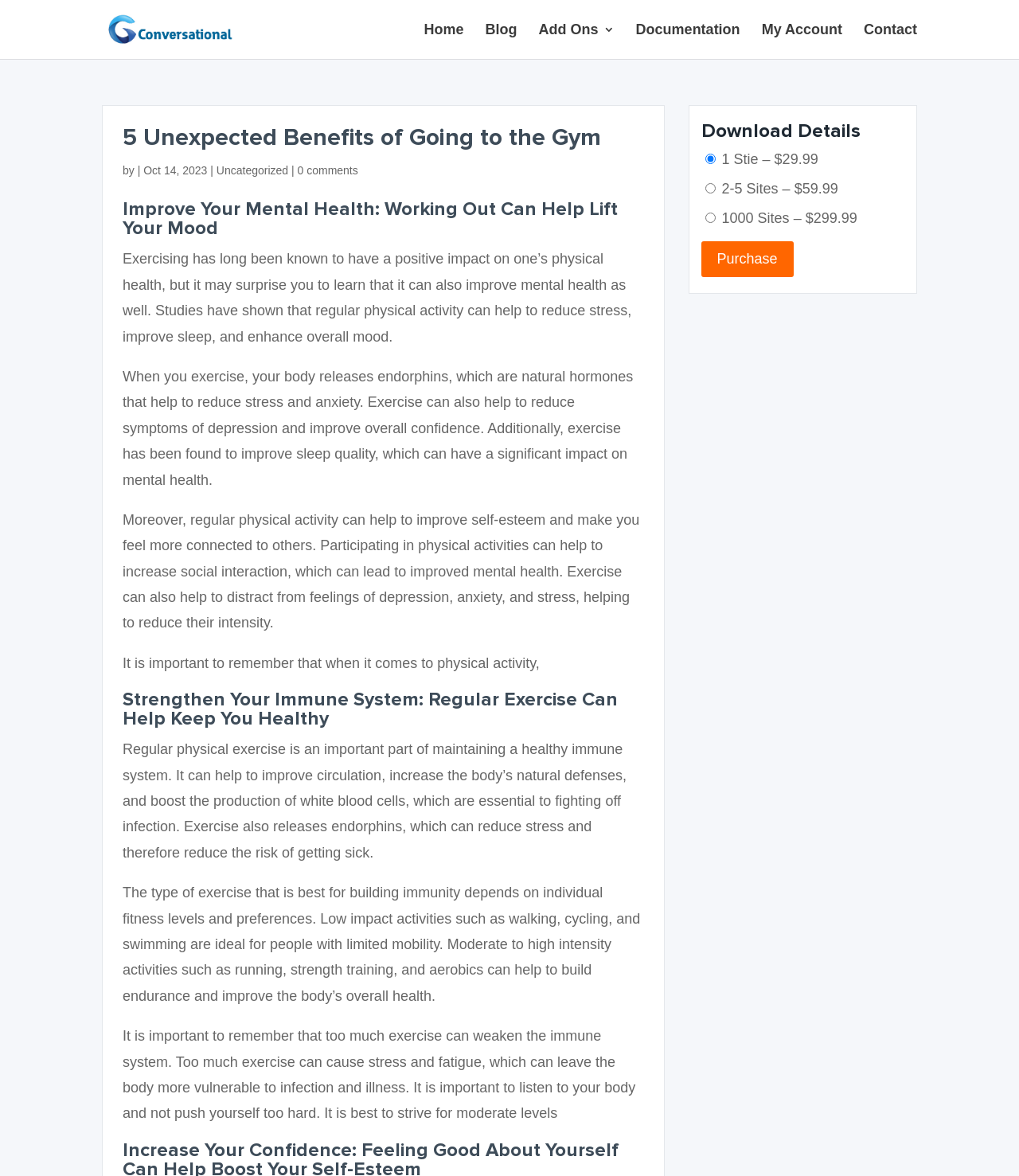Identify the bounding box coordinates of the clickable section necessary to follow the following instruction: "Click the 'Blog' link". The coordinates should be presented as four float numbers from 0 to 1, i.e., [left, top, right, bottom].

[0.476, 0.02, 0.507, 0.05]